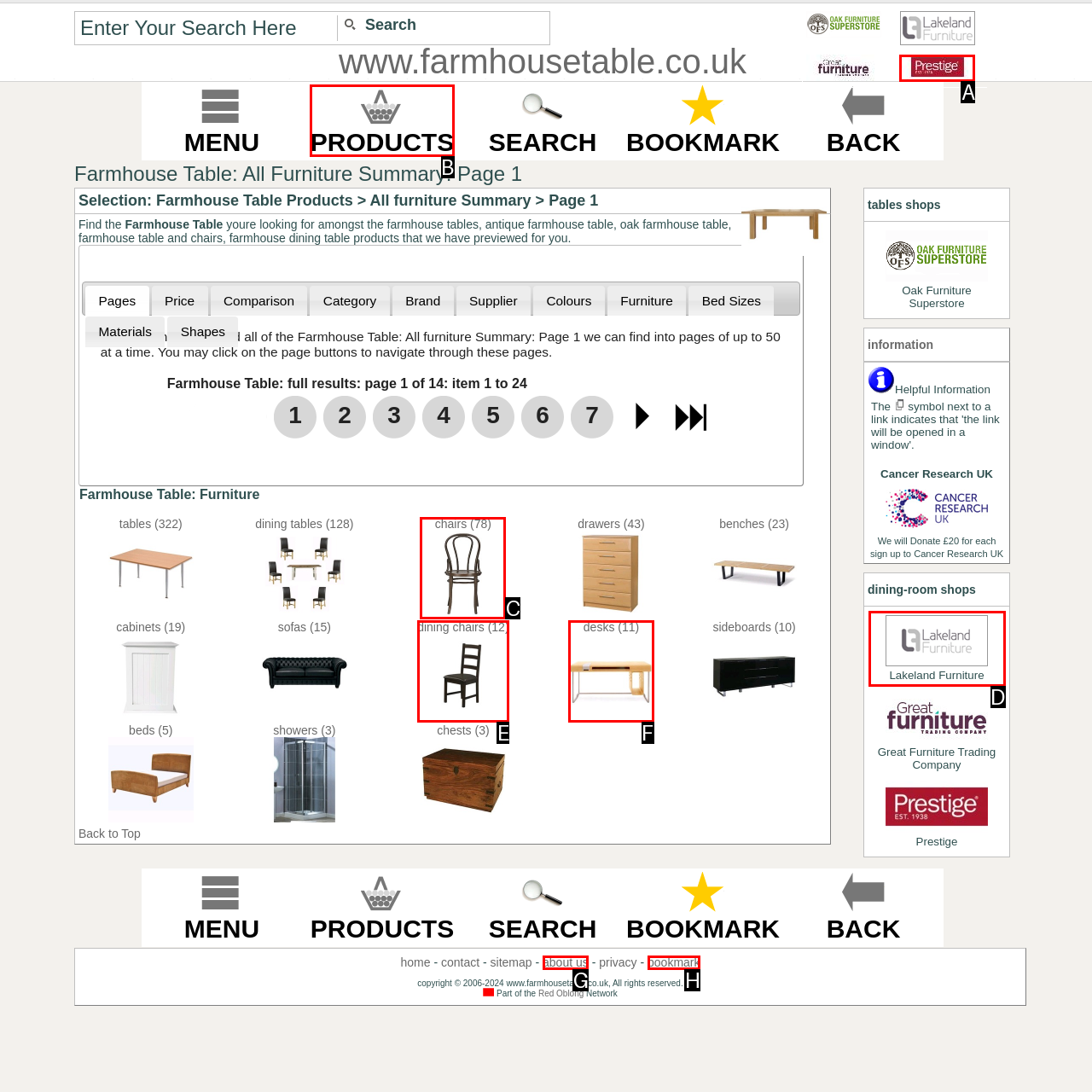Select the correct UI element to complete the task: Explore the PRODUCTS category
Please provide the letter of the chosen option.

B